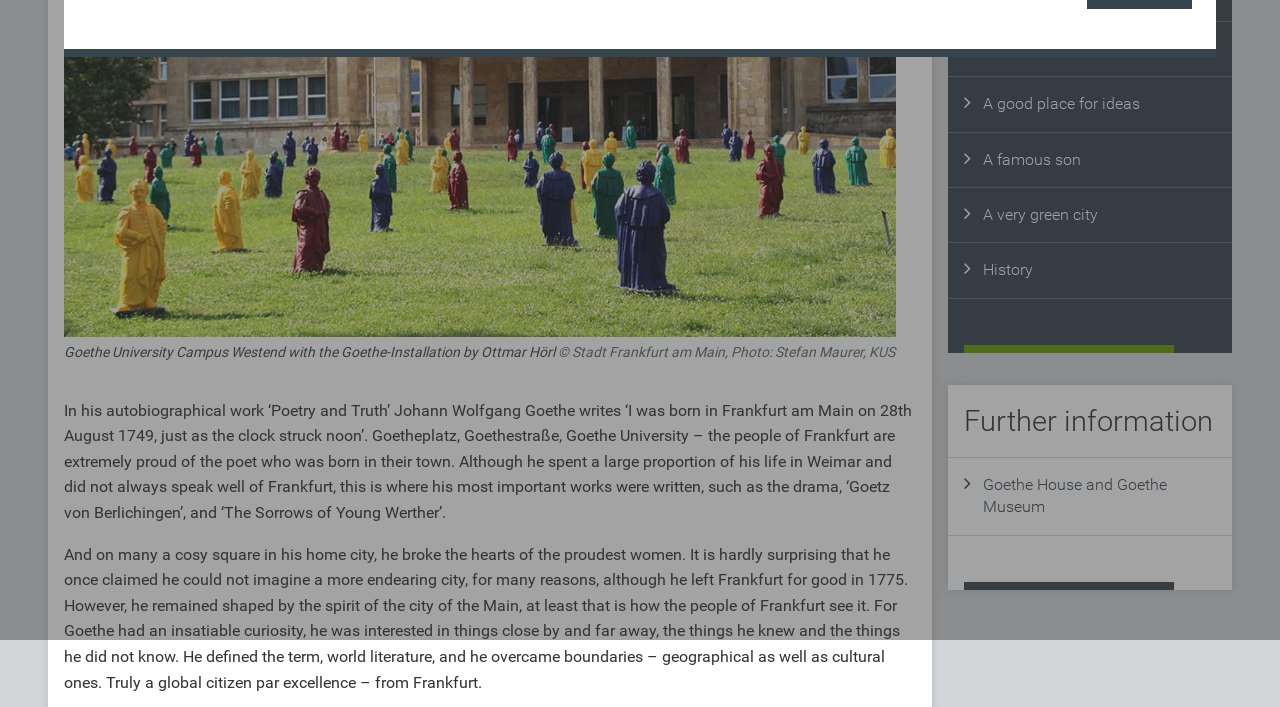Extract the bounding box for the UI element that matches this description: "A famous son Internal Link".

[0.741, 0.187, 0.962, 0.264]